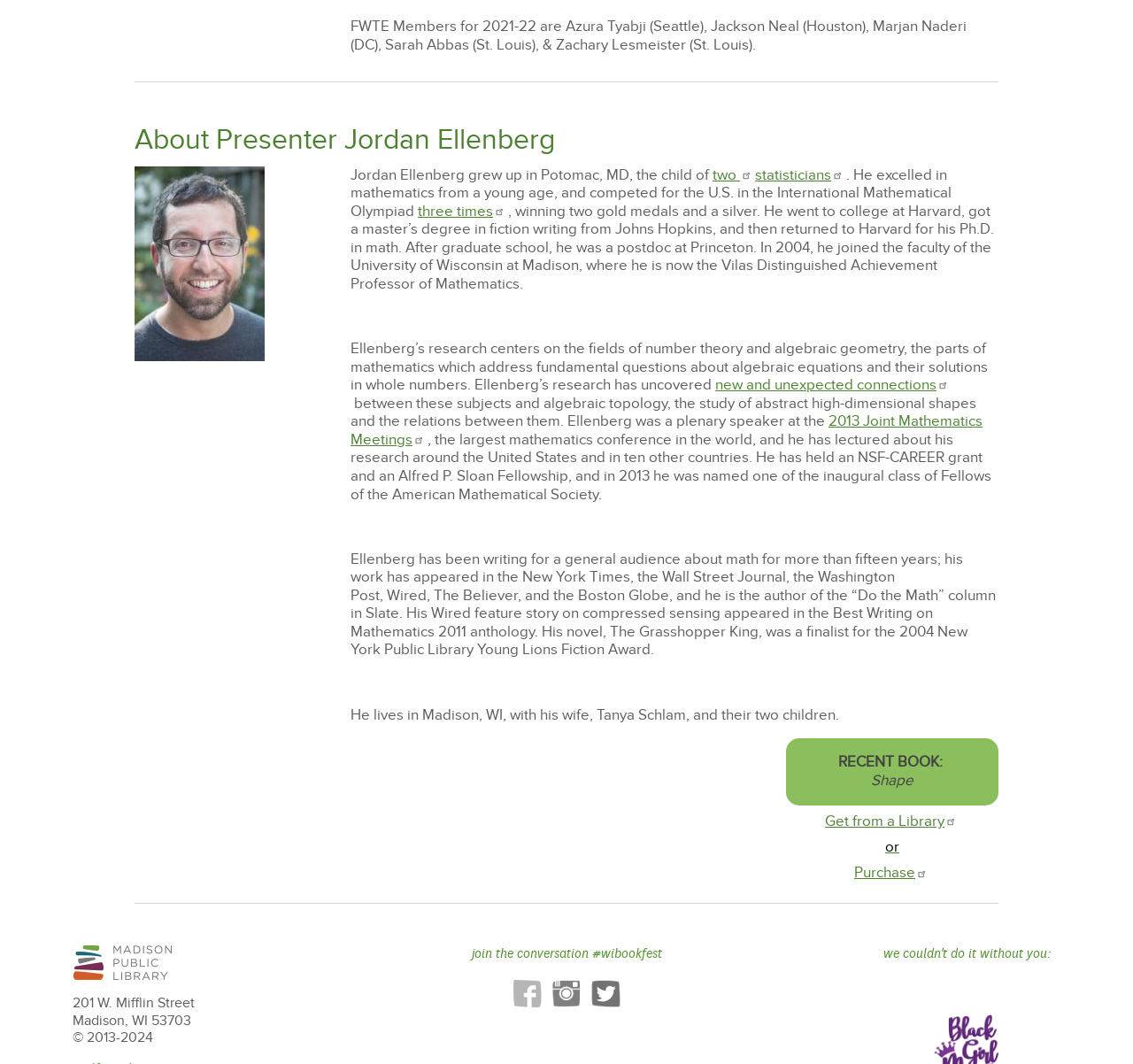Analyze the image and provide a detailed answer to the question: How many gold medals did Jordan Ellenberg win?

Jordan Ellenberg won two gold medals, as mentioned in the text 'winning two gold medals and a silver'.